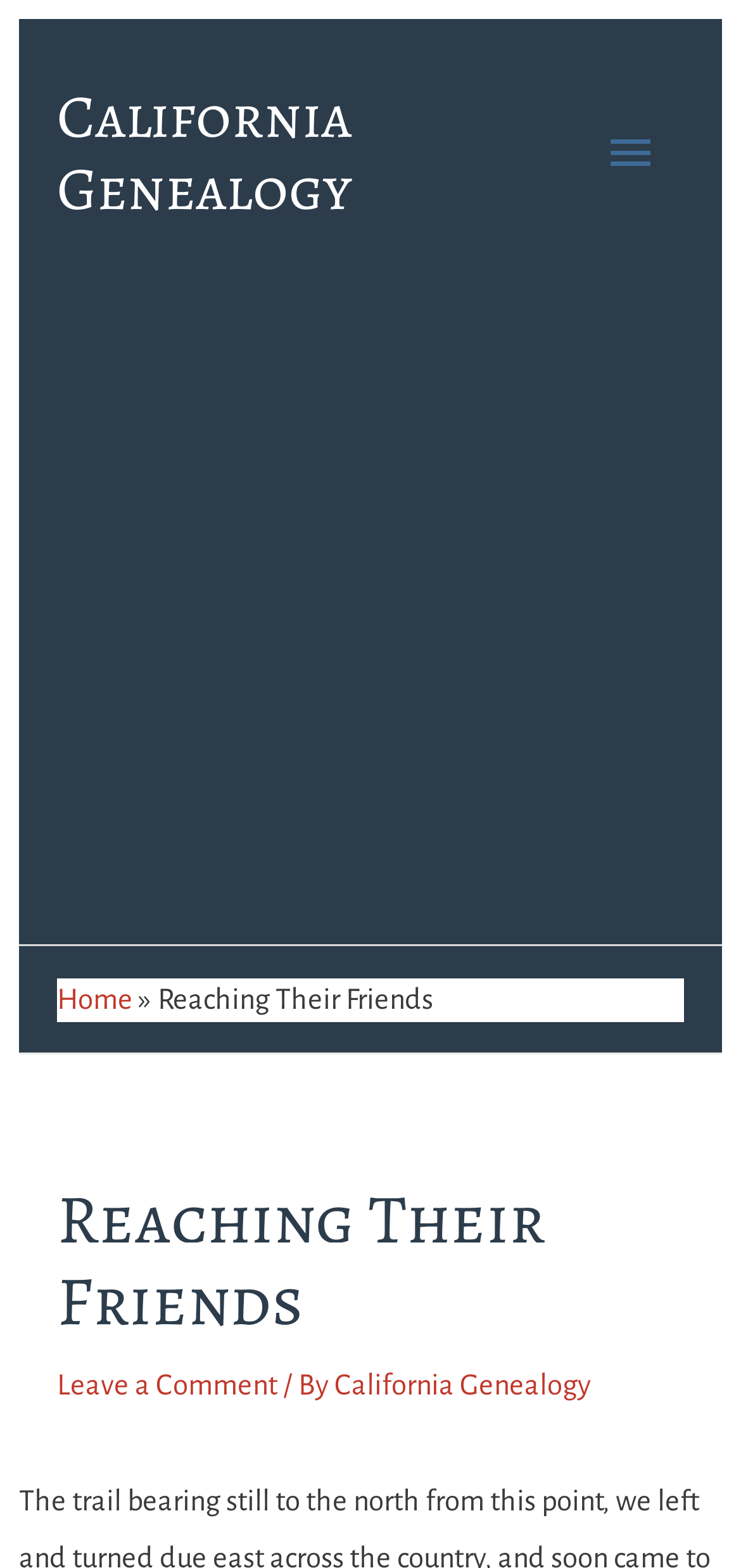Determine the bounding box coordinates for the HTML element mentioned in the following description: "California Genealogy". The coordinates should be a list of four floats ranging from 0 to 1, represented as [left, top, right, bottom].

[0.077, 0.048, 0.474, 0.147]